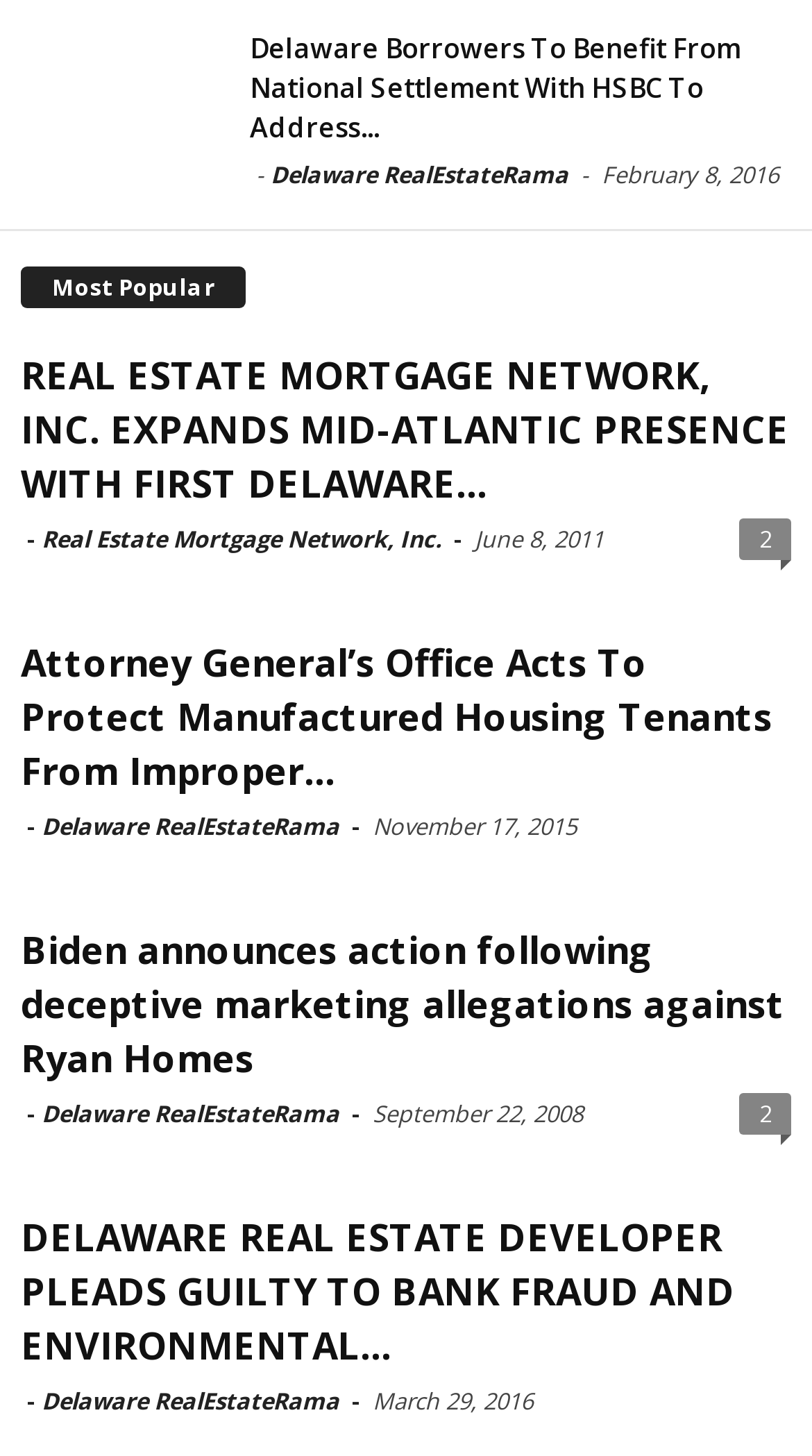Determine the bounding box for the UI element as described: "Real Estate Mortgage Network, Inc.". The coordinates should be represented as four float numbers between 0 and 1, formatted as [left, top, right, bottom].

[0.051, 0.359, 0.544, 0.38]